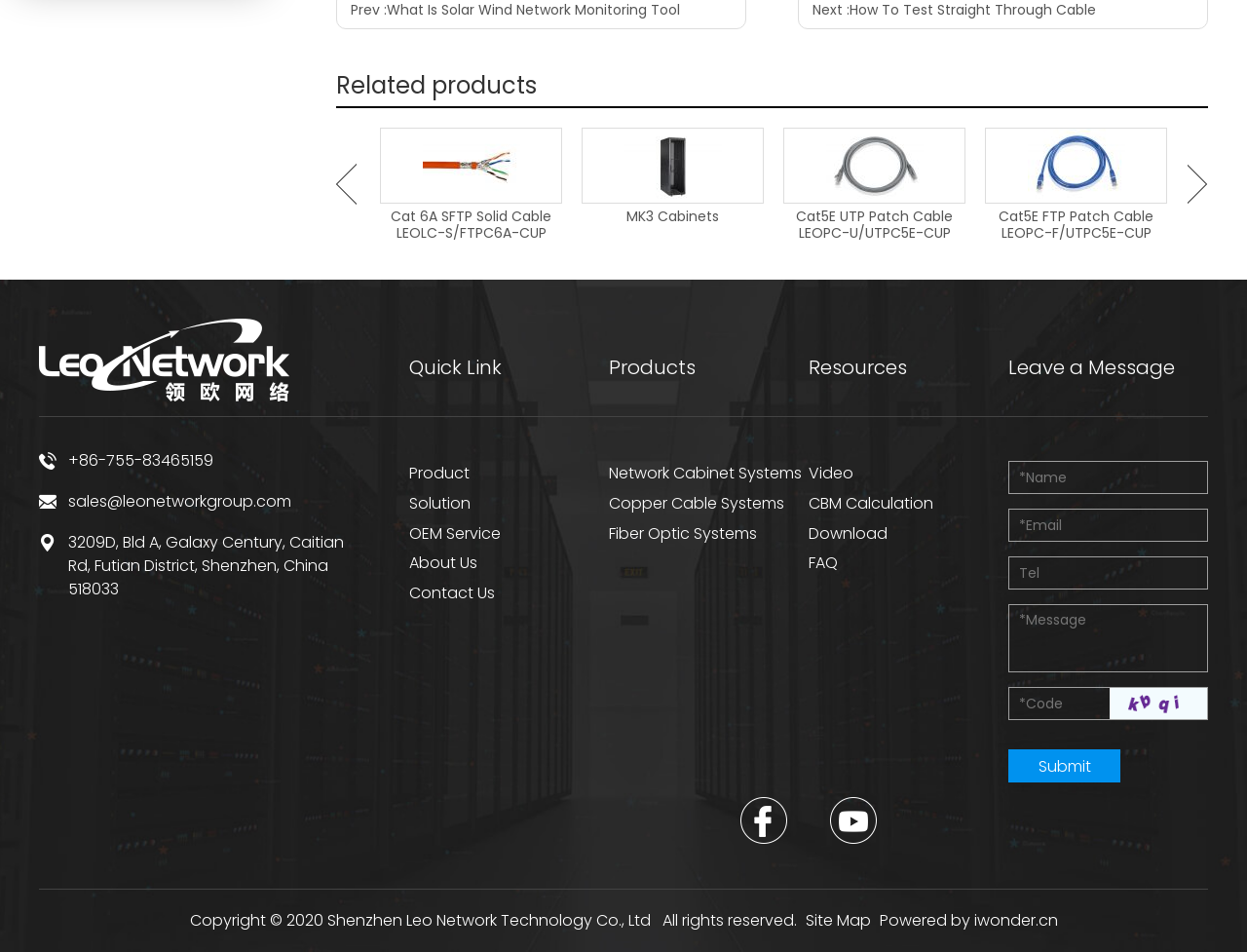Please give a short response to the question using one word or a phrase:
What is the name of the company?

Leo Network